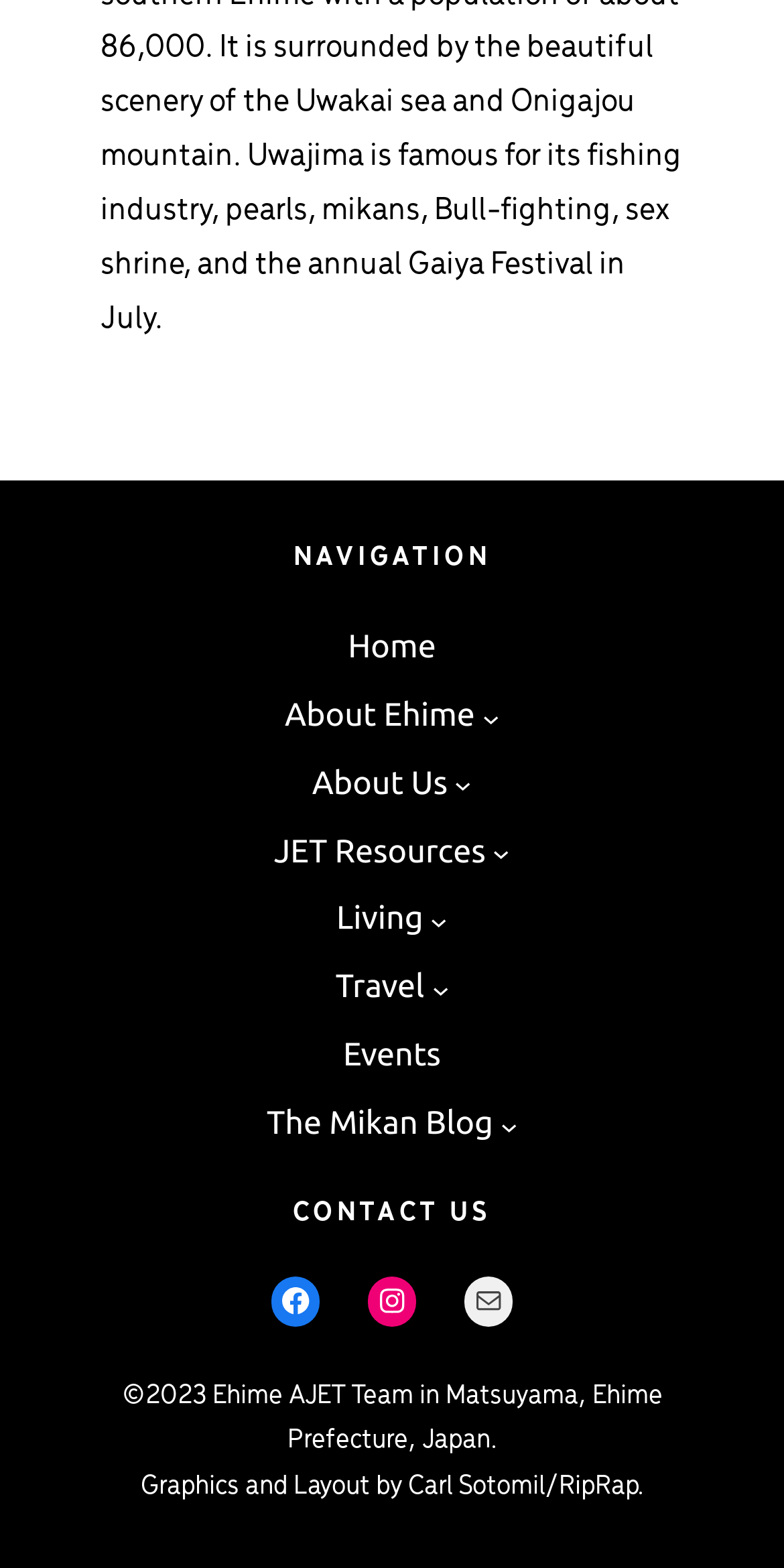Kindly respond to the following question with a single word or a brief phrase: 
What is the copyright information?

2023 Ehime AJET Team